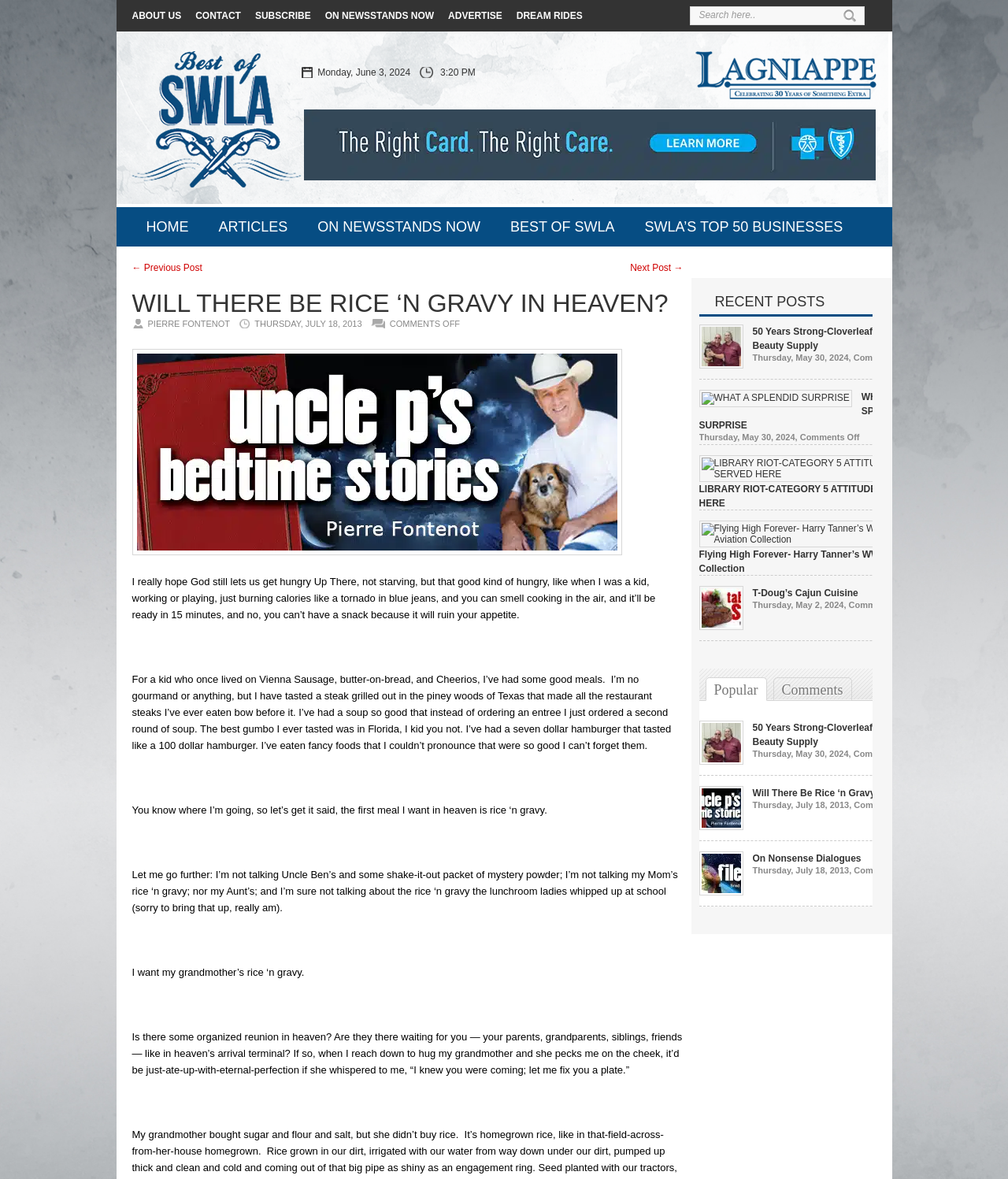Identify the bounding box coordinates of the area you need to click to perform the following instruction: "read the article WILL THERE BE RICE ‘N GRAVY IN HEAVEN?".

[0.131, 0.464, 0.617, 0.473]